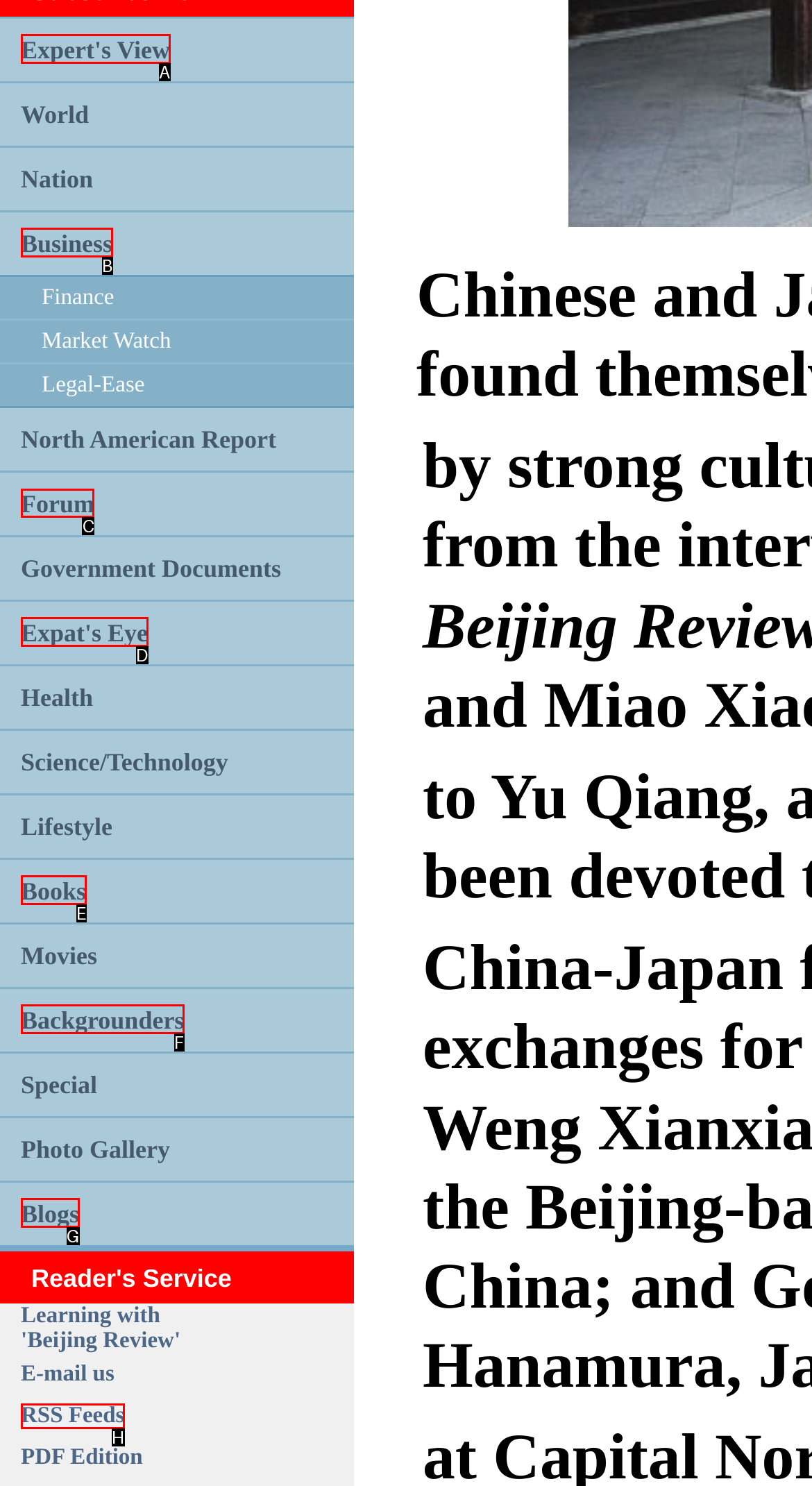For the task: Check save my name, tell me the letter of the option you should click. Answer with the letter alone.

None